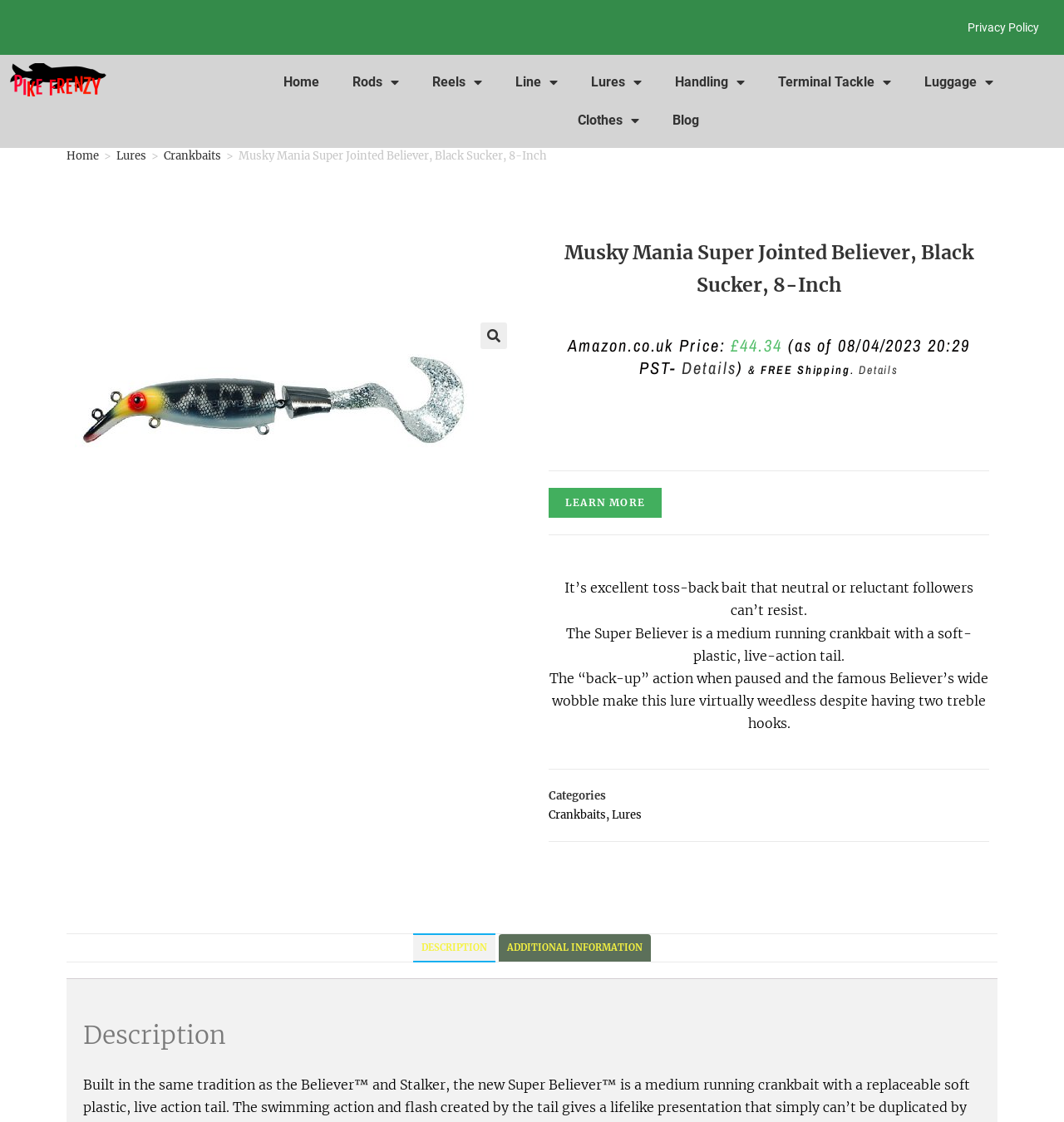What is the name of the product?
Give a single word or phrase answer based on the content of the image.

Musky Mania Super Jointed Believer